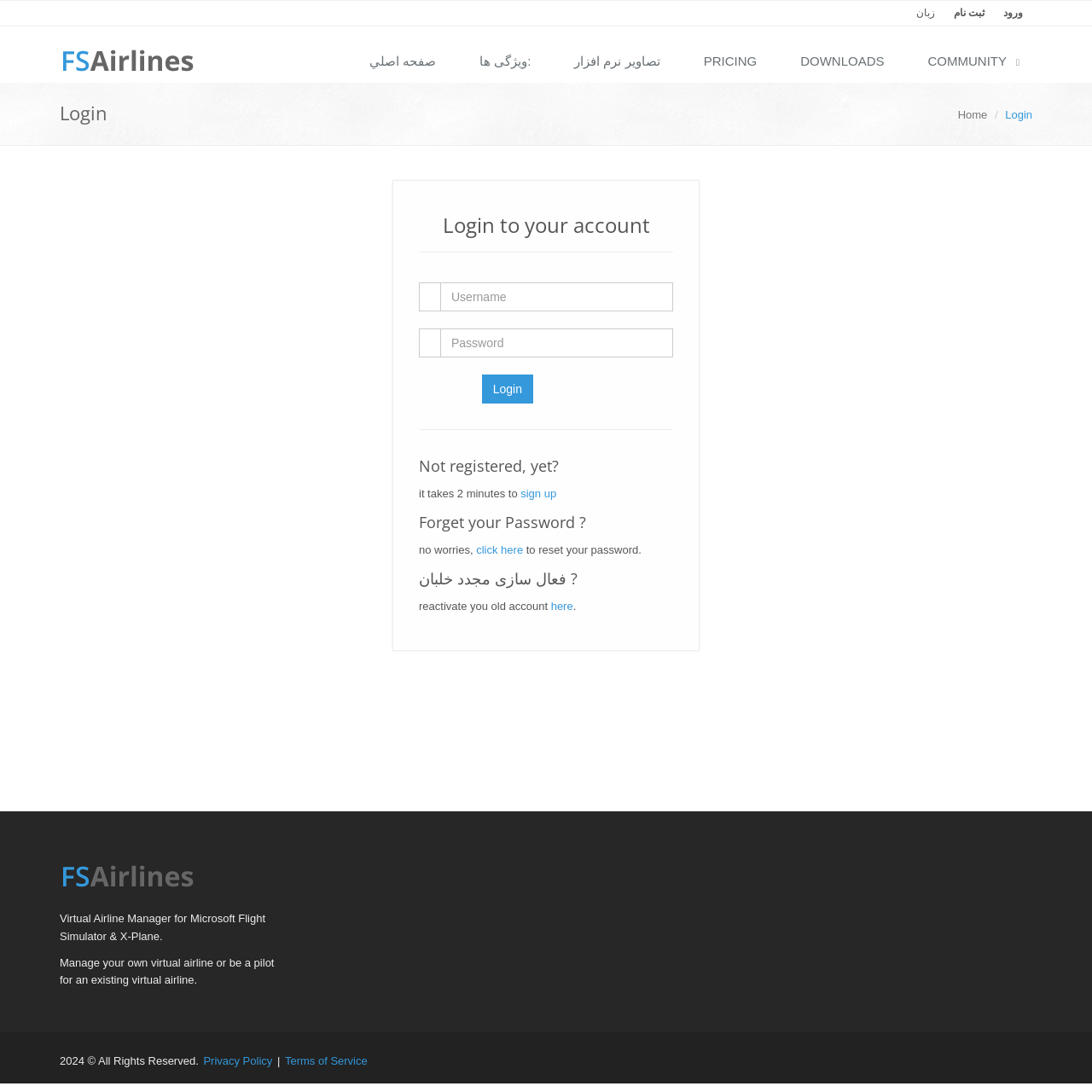Kindly determine the bounding box coordinates of the area that needs to be clicked to fulfill this instruction: "Explore more British old-school recipes made vegan".

None